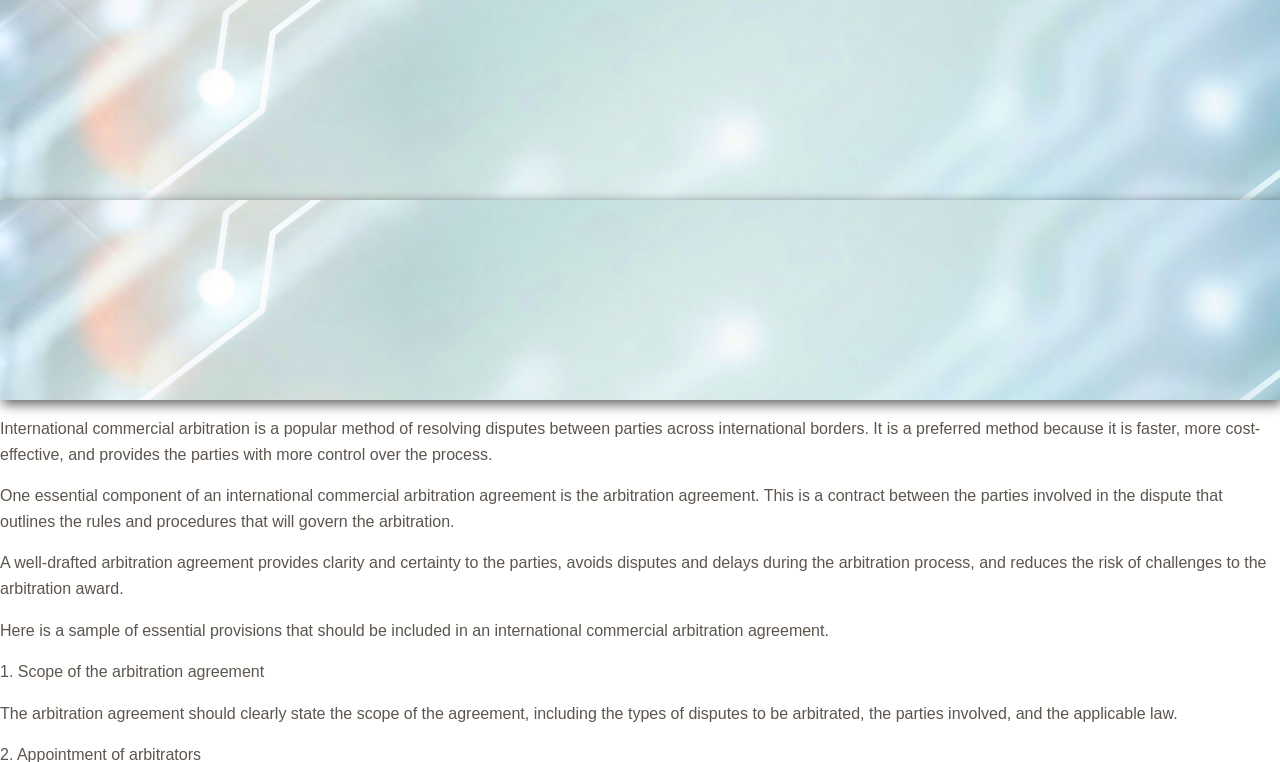Utilize the details in the image to give a detailed response to the question: What should be included in an arbitration agreement?

The webpage mentions that the arbitration agreement should clearly state the scope of the agreement, including the types of disputes to be arbitrated, the parties involved, and the applicable law.